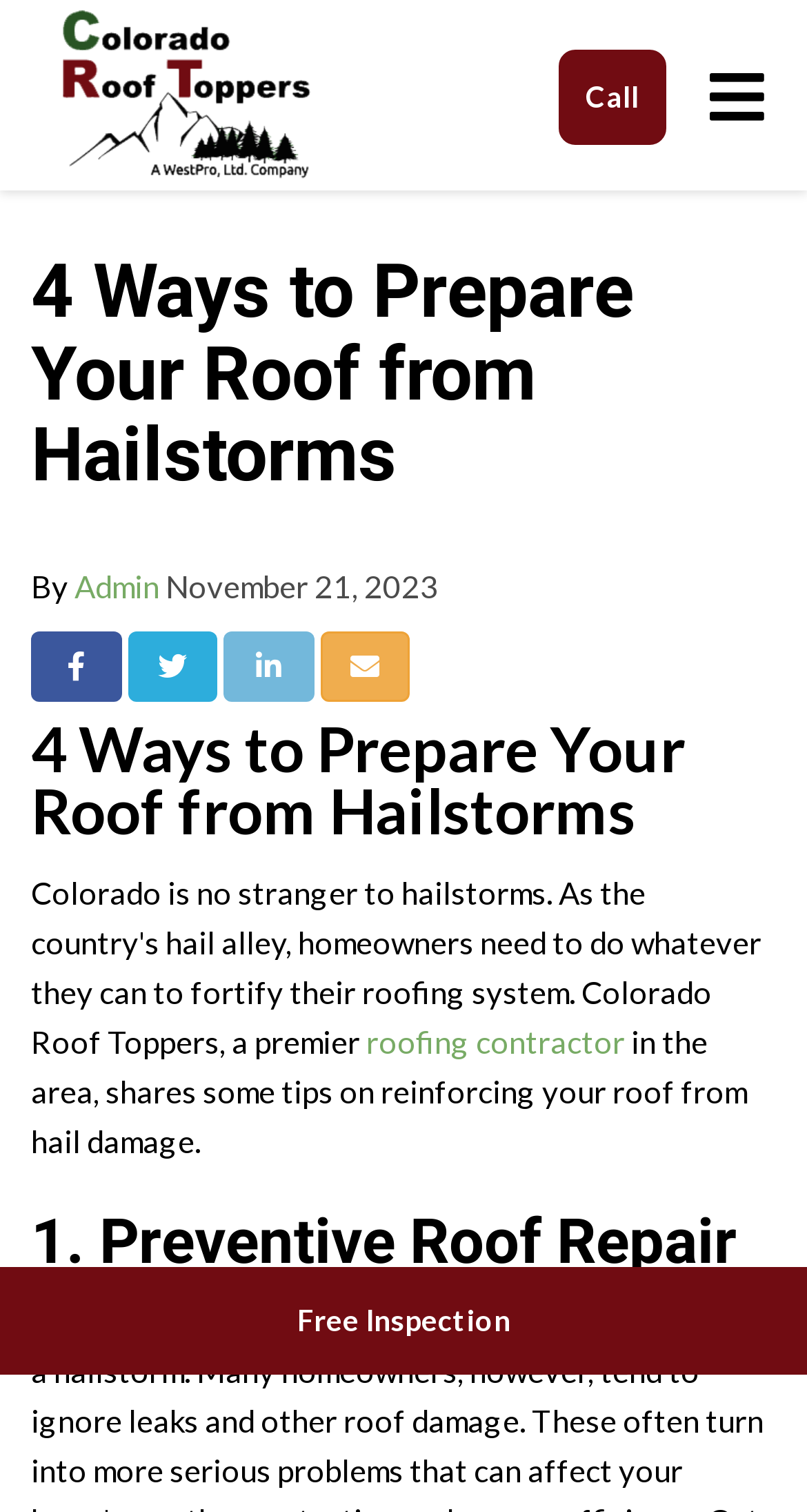Who is the author of this article?
Using the image, provide a detailed and thorough answer to the question.

The author of this article is mentioned in the text 'By Admin' which is located below the main heading.